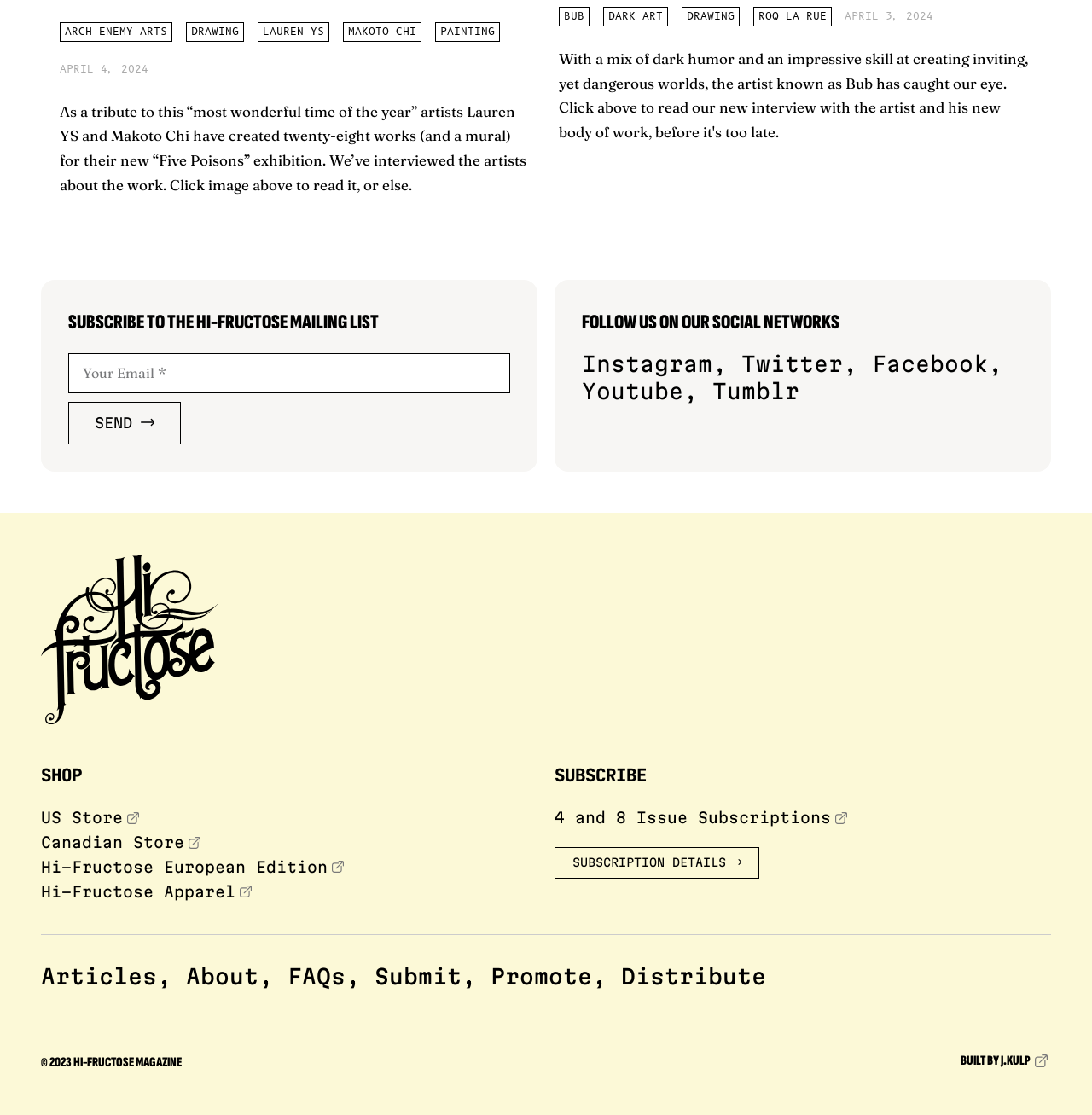Identify the bounding box coordinates of the section that should be clicked to achieve the task described: "Subscribe to the HI-FRUCTOSE mailing list".

[0.062, 0.275, 0.467, 0.302]